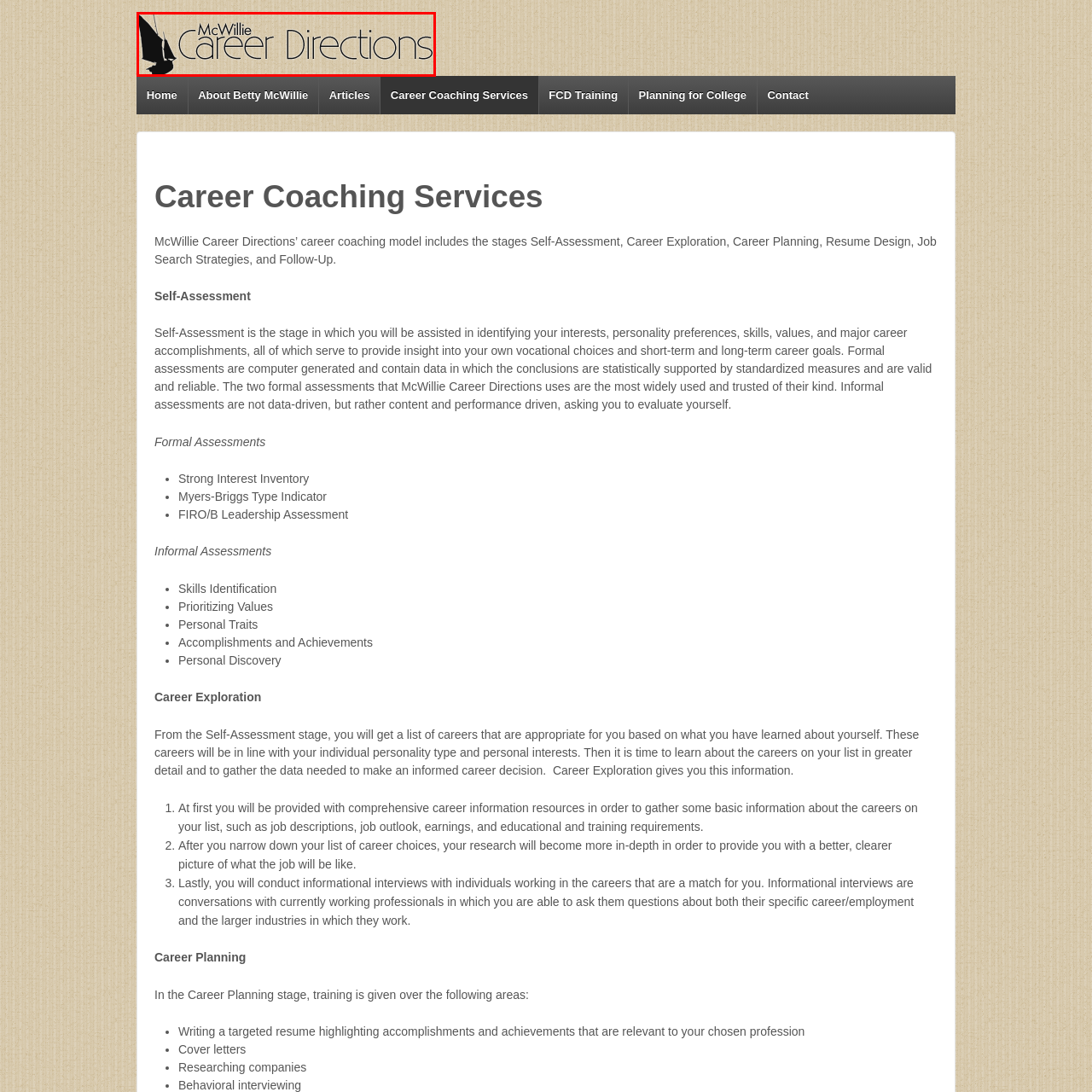Describe all the elements and activities occurring in the red-outlined area of the image extensively.

The image displays the logo of "McWillie Career Directions," an organization dedicated to providing career coaching services. The design features a sleek sailboat silhouette on the left, symbolizing guidance and exploration. The text "McWillie" is rendered in a smaller, elegant font above the larger, bold phrase "Career Directions," which conveys a sense of professionalism and direction. The warm, textured background enhances the logo's inviting and approachable feel, reflecting the organization’s commitment to helping individuals navigate their career paths with confidence and clarity.